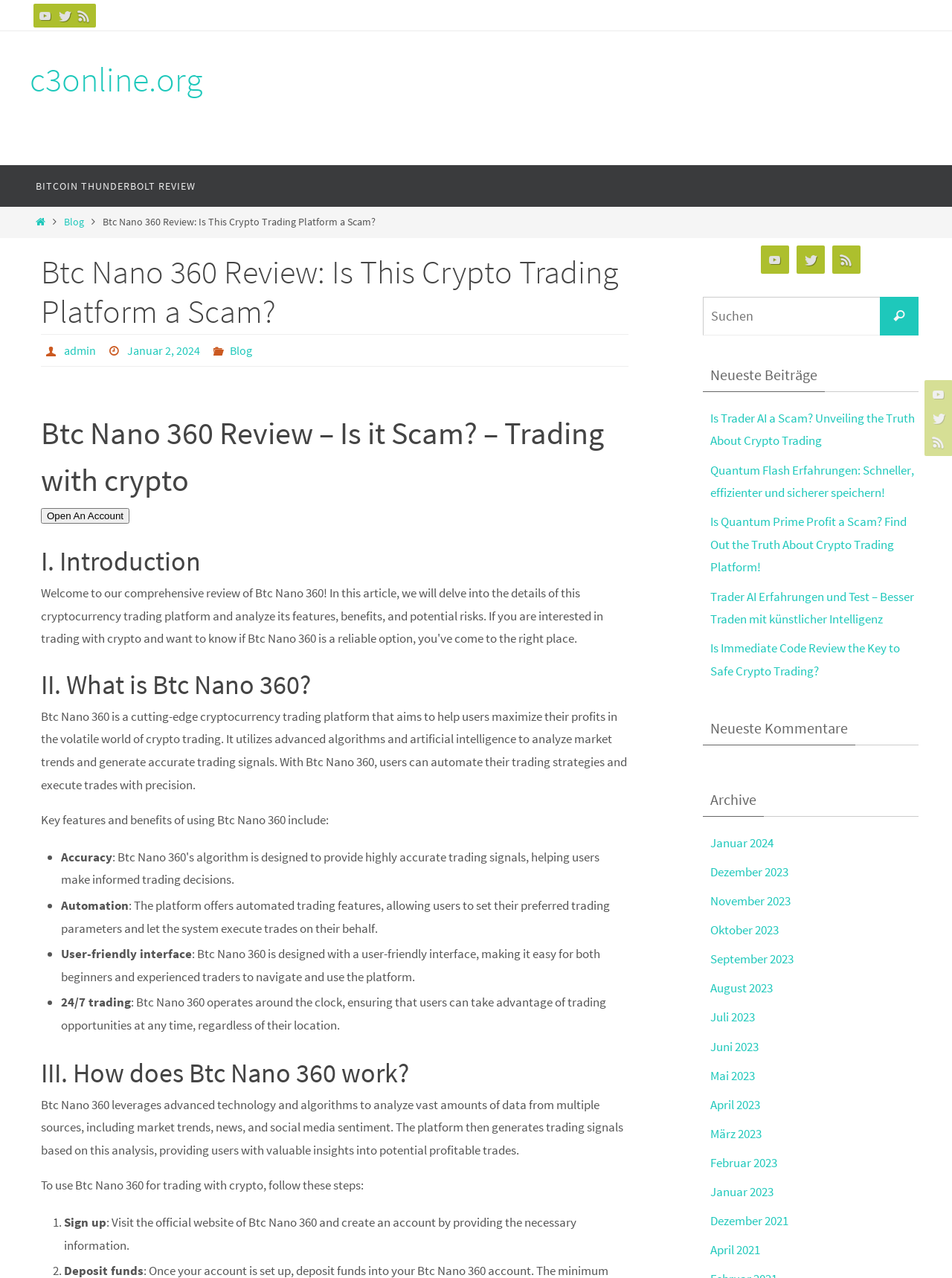Please locate the bounding box coordinates of the element that should be clicked to achieve the given instruction: "Search for something".

[0.924, 0.232, 0.965, 0.262]